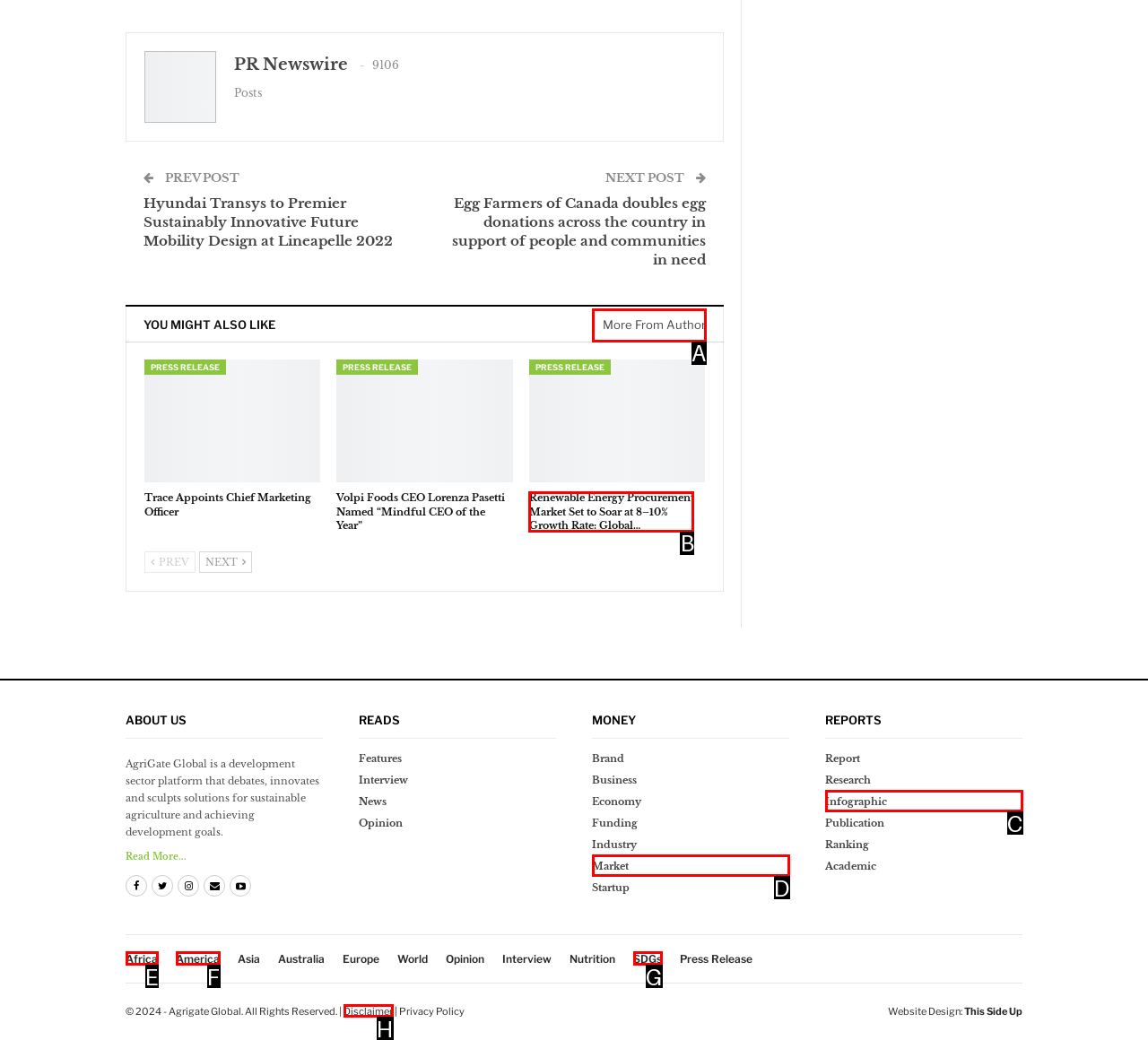Please identify the UI element that matches the description: More from author
Respond with the letter of the correct option.

A